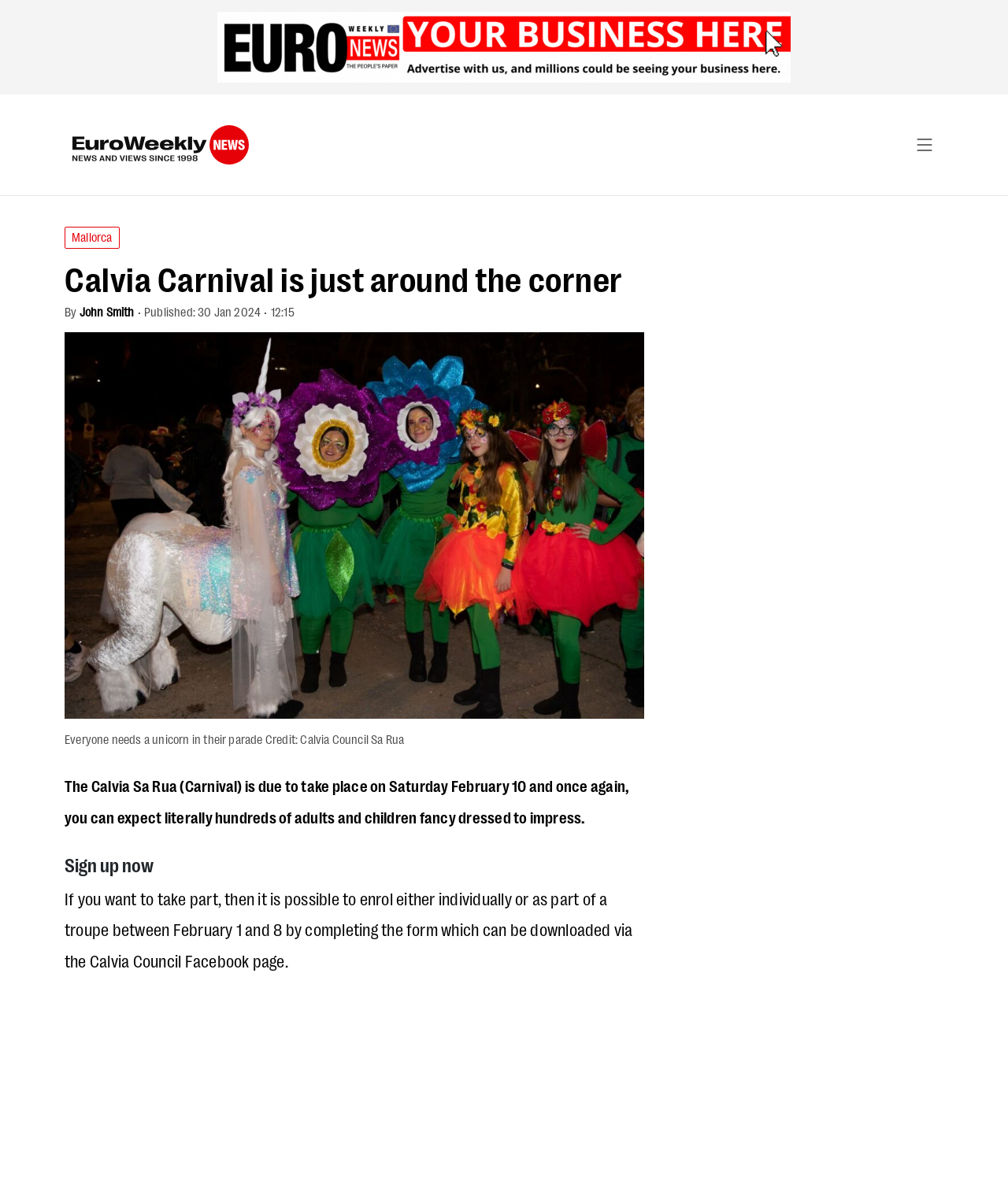Determine the webpage's heading and output its text content.

Calvia Carnival is just around the corner